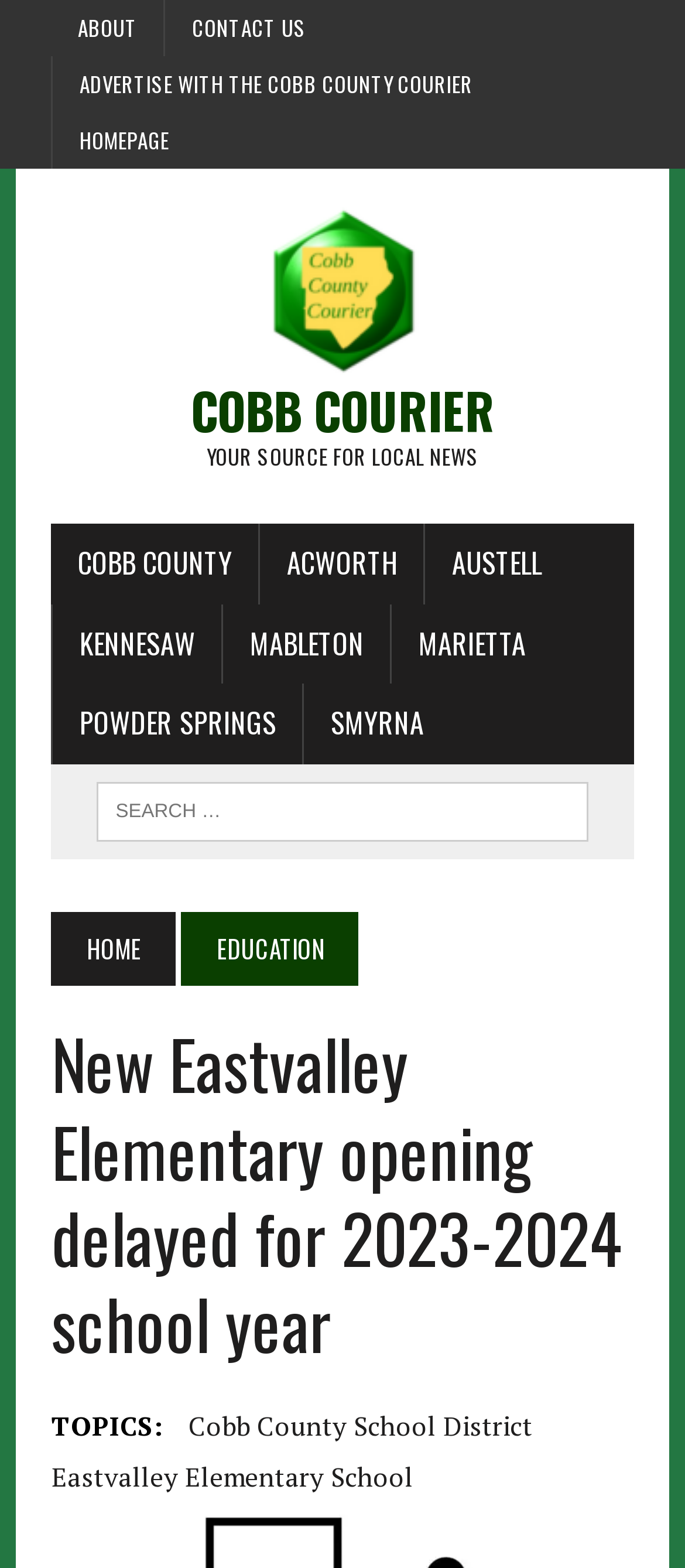Pinpoint the bounding box coordinates of the clickable element needed to complete the instruction: "read EDUCATION news". The coordinates should be provided as four float numbers between 0 and 1: [left, top, right, bottom].

[0.265, 0.581, 0.524, 0.629]